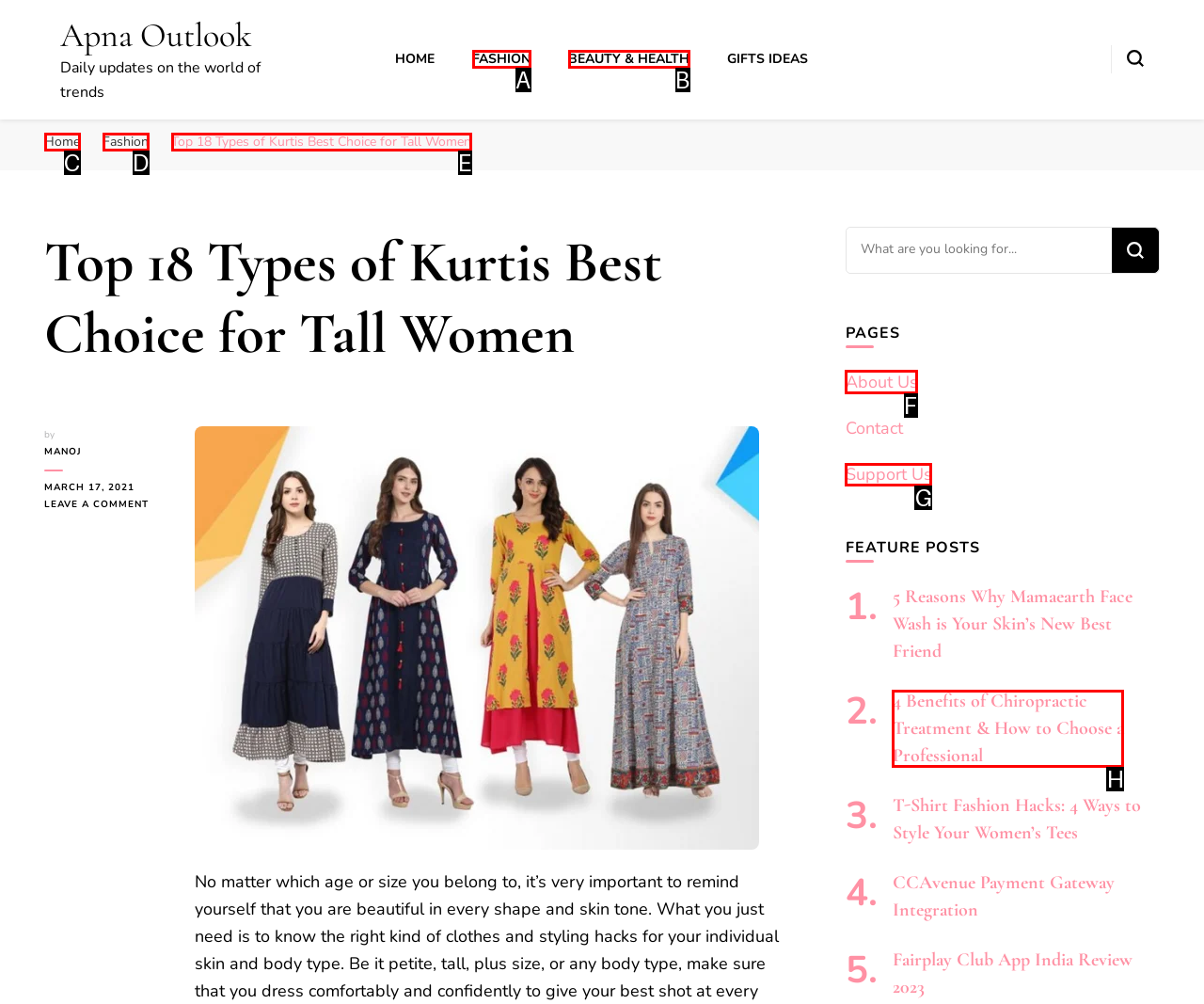Point out the letter of the HTML element you should click on to execute the task: Click on About Us
Reply with the letter from the given options.

F